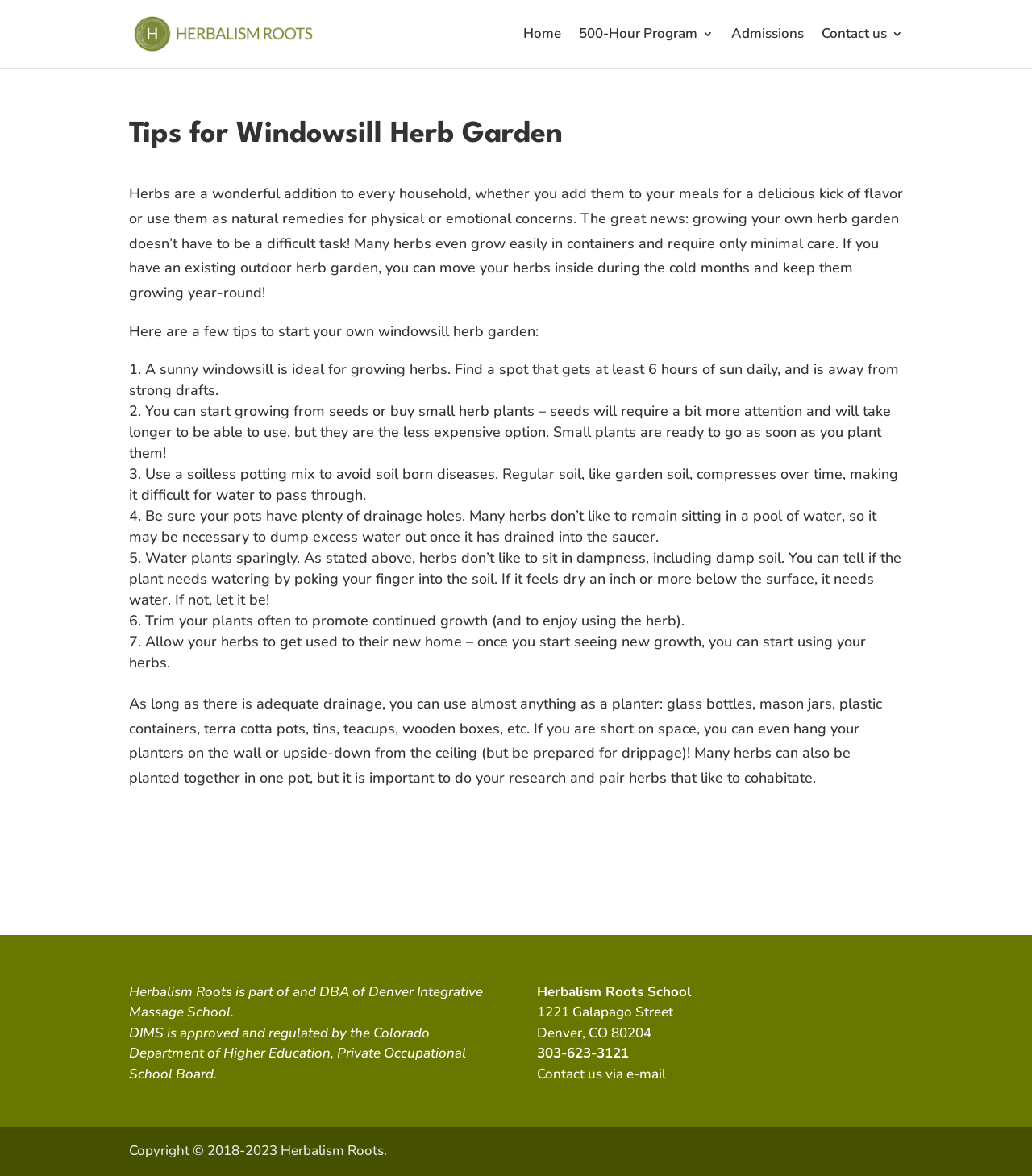What is the address of Herbalism Roots School? Look at the image and give a one-word or short phrase answer.

1221 Galapago Street, Denver, CO 80204